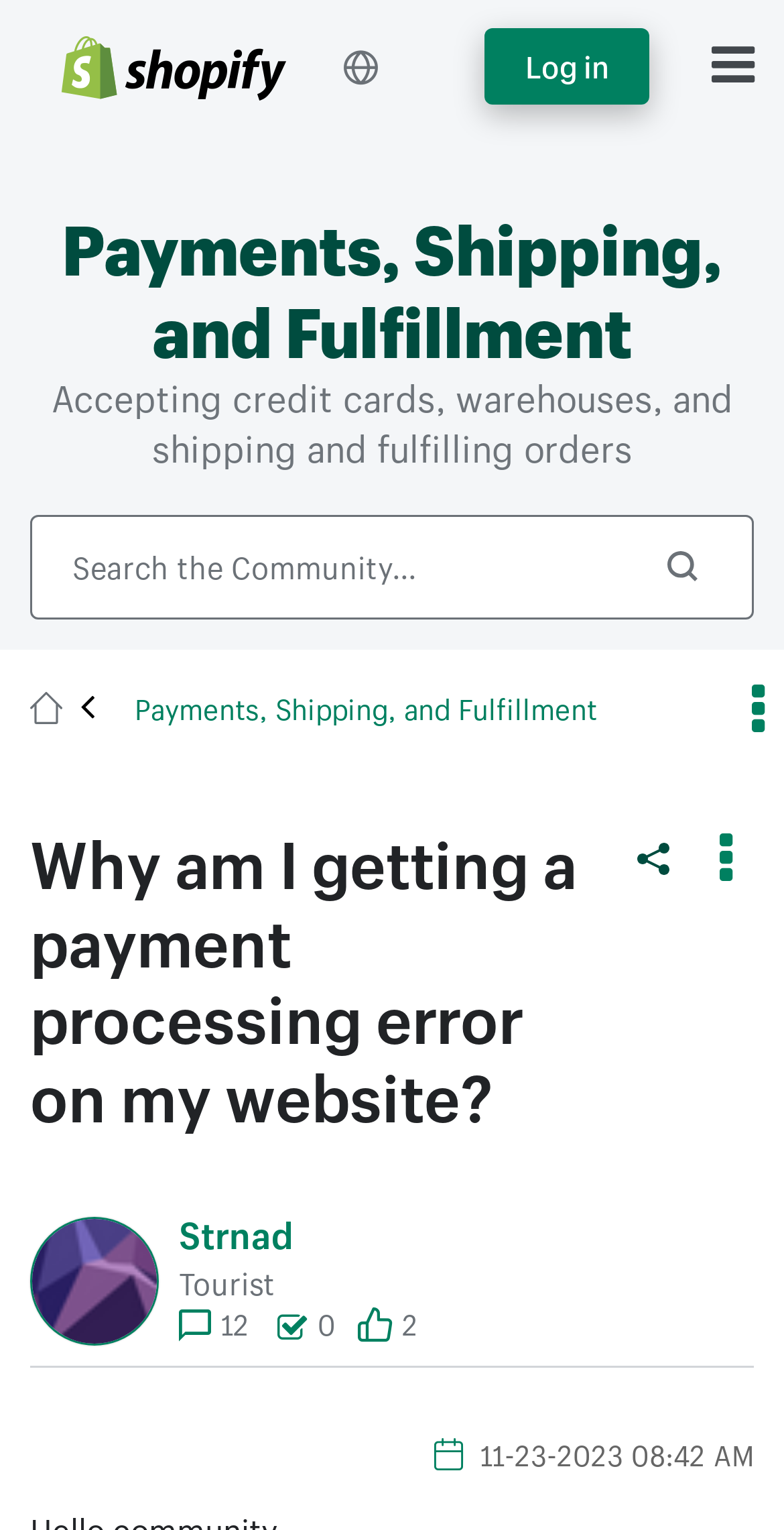What is the topic of the discussion?
Please utilize the information in the image to give a detailed response to the question.

Based on the webpage content, the topic of discussion is about a payment processing error on a website, as indicated by the heading 'Why am I getting a payment processing error on my website?' and the context of the conversation.